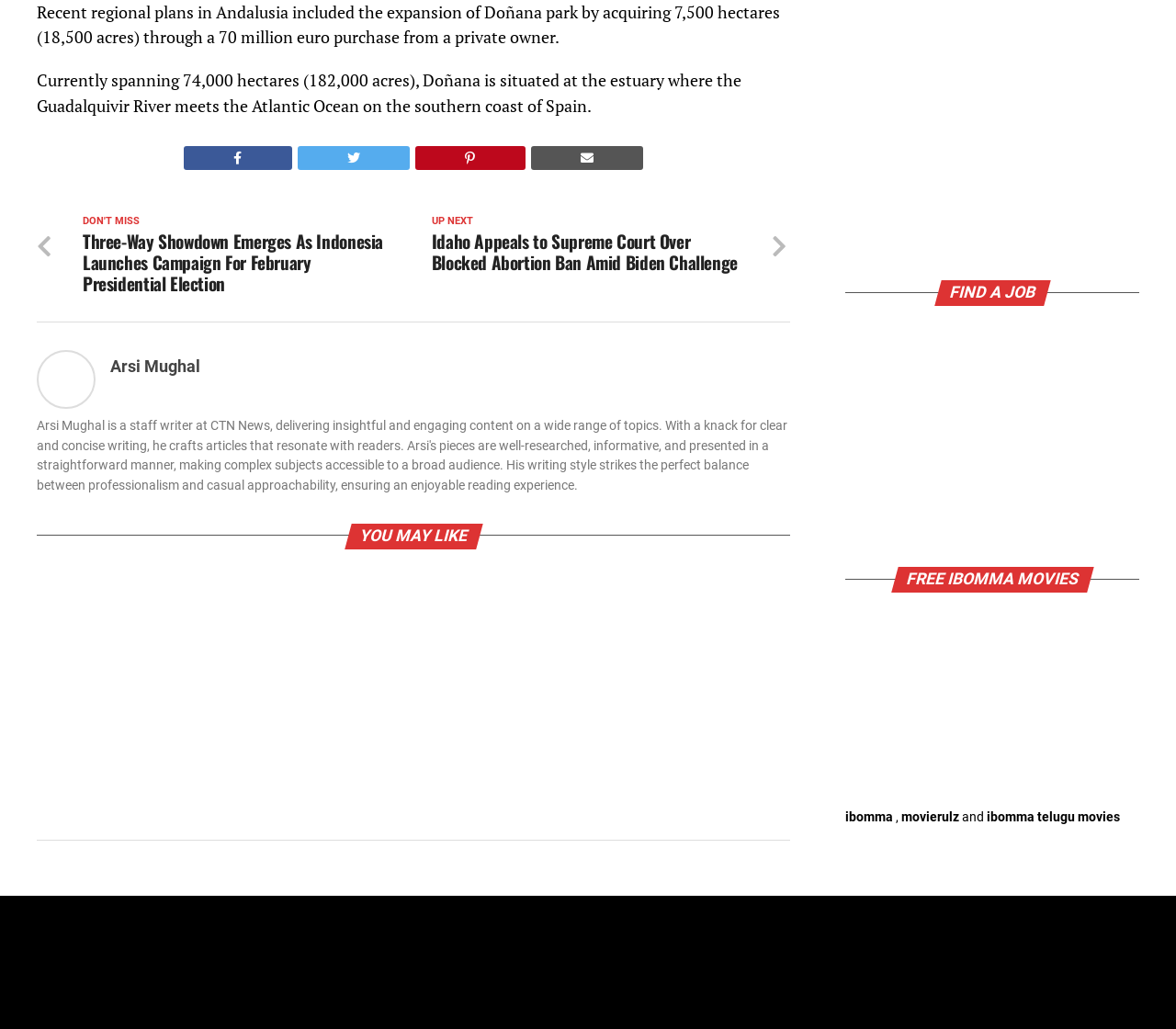Please use the details from the image to answer the following question comprehensively:
How many social media links are there on the webpage?

The social media links are located below the first two paragraphs of the webpage and include four icons, represented by '', '', '', and ''.